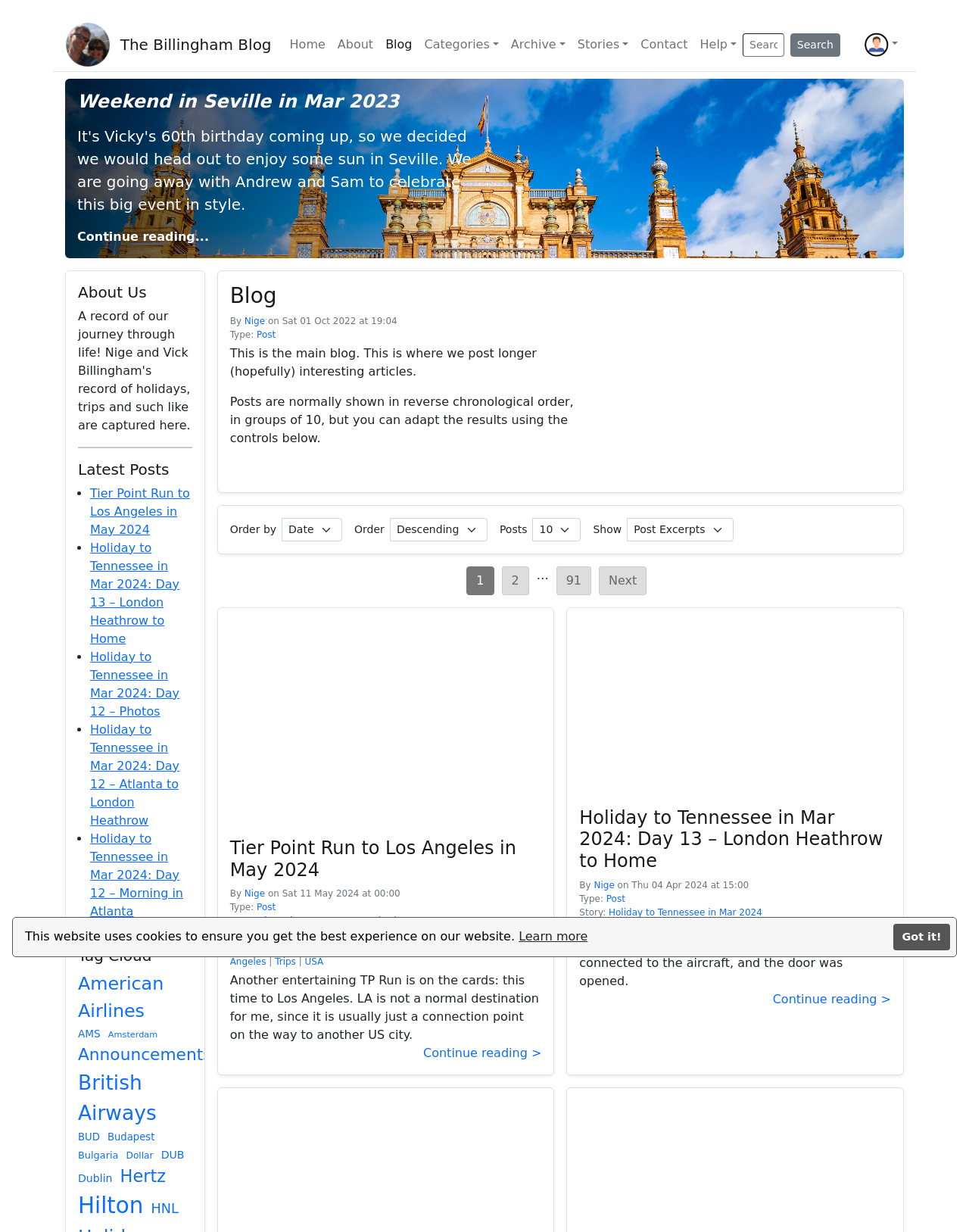Please specify the bounding box coordinates for the clickable region that will help you carry out the instruction: "View the tag cloud".

[0.08, 0.768, 0.198, 0.783]